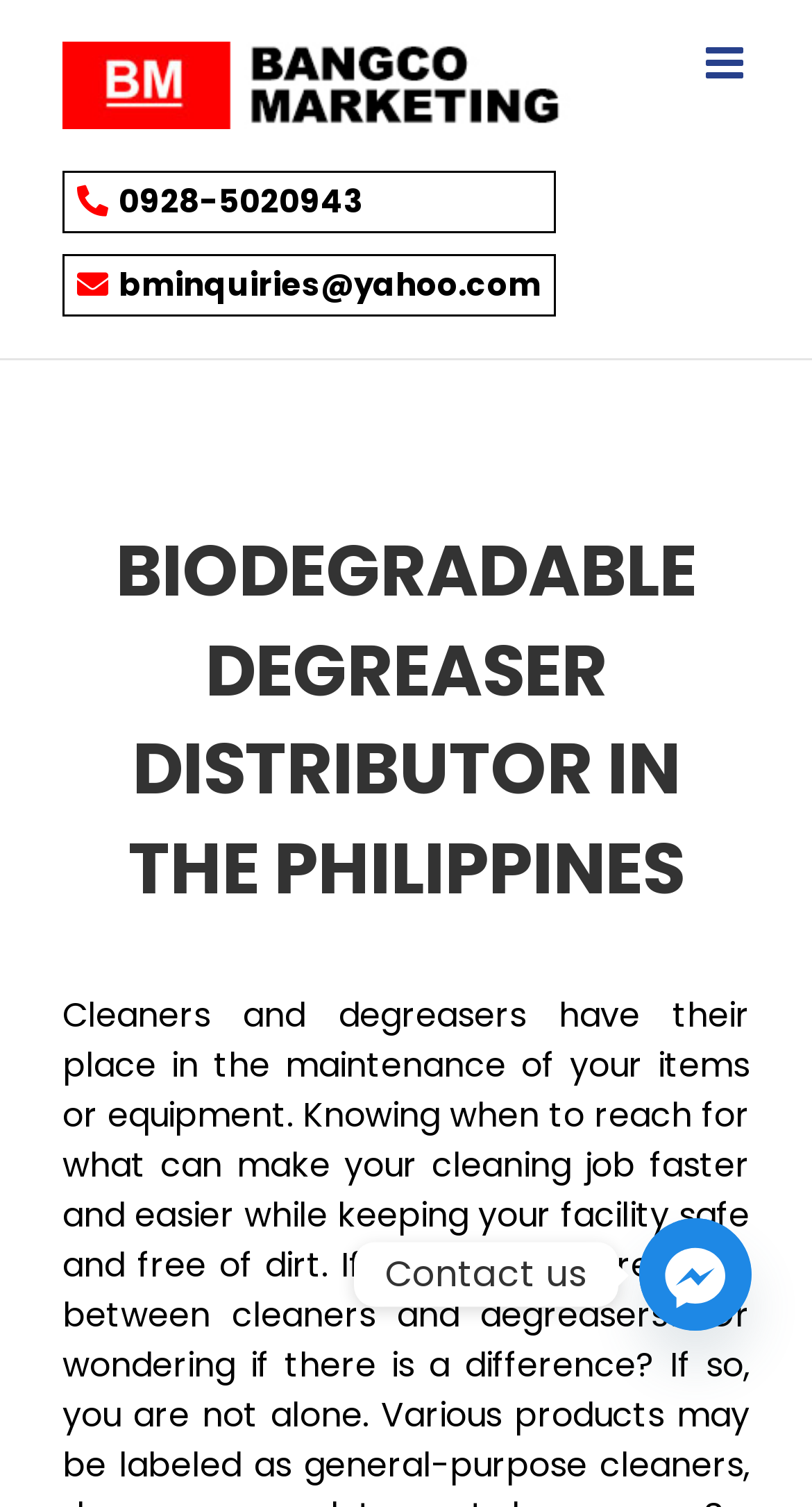Provide the bounding box coordinates for the UI element that is described by this text: "aria-label="Toggle mobile menu"". The coordinates should be in the form of four float numbers between 0 and 1: [left, top, right, bottom].

[0.869, 0.028, 0.923, 0.057]